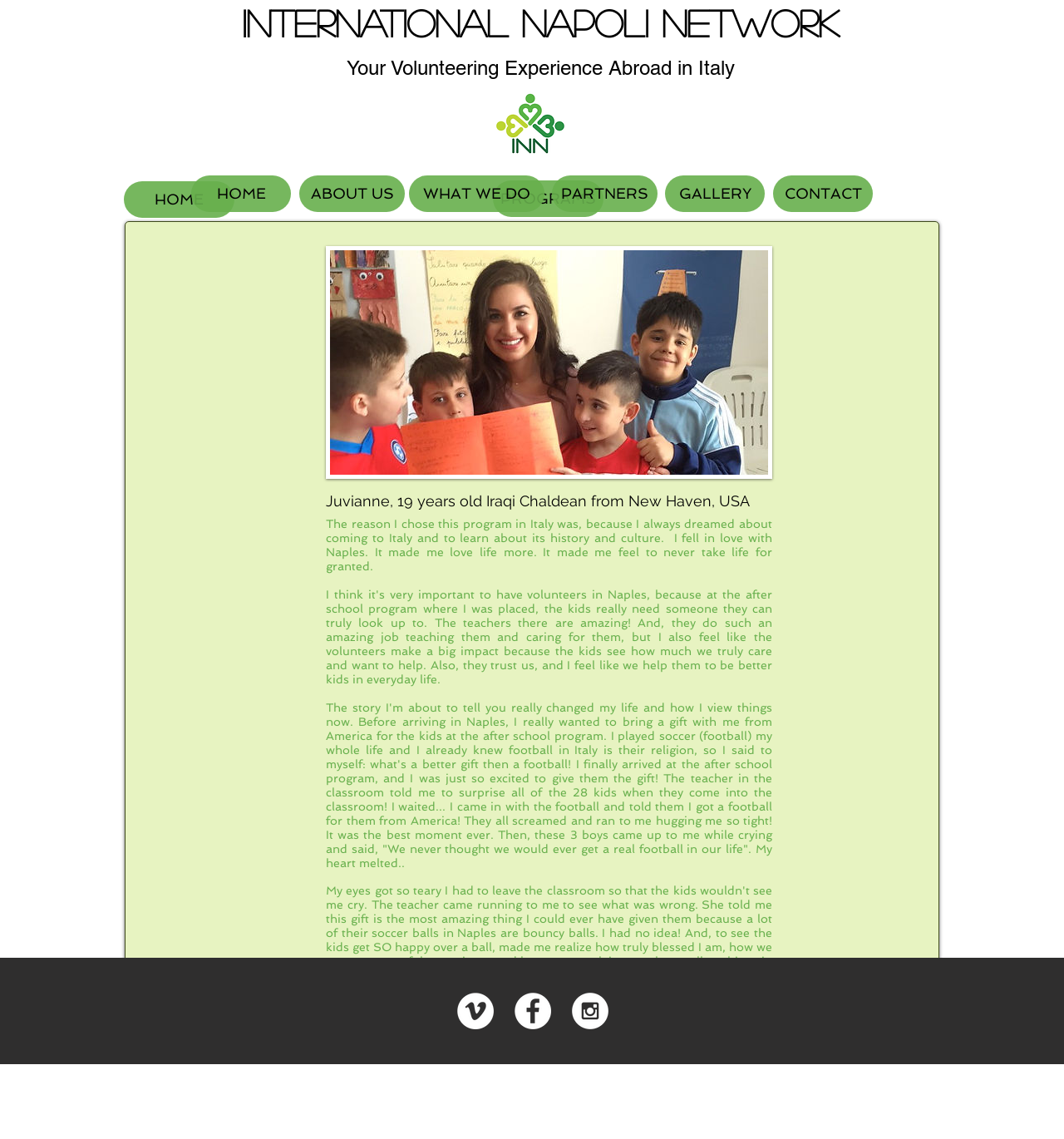Please mark the bounding box coordinates of the area that should be clicked to carry out the instruction: "View the image of International Napoli Network Logo".

[0.462, 0.076, 0.534, 0.141]